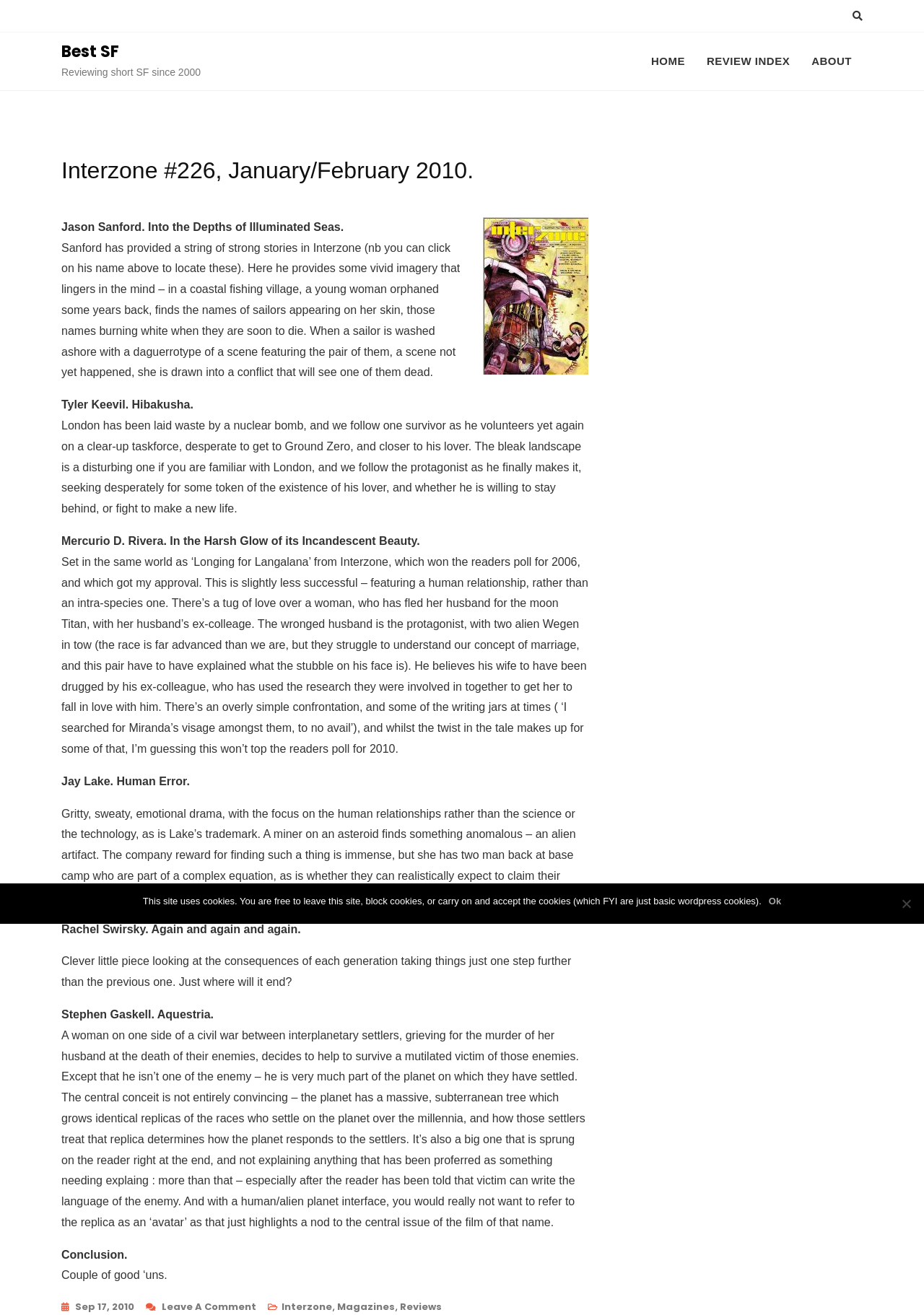What is the purpose of the cookie notice?
Please use the image to deliver a detailed and complete answer.

The purpose of the cookie notice is to inform users about the website's use of cookies and to provide them with options to leave the site, block cookies, or accept the cookies.